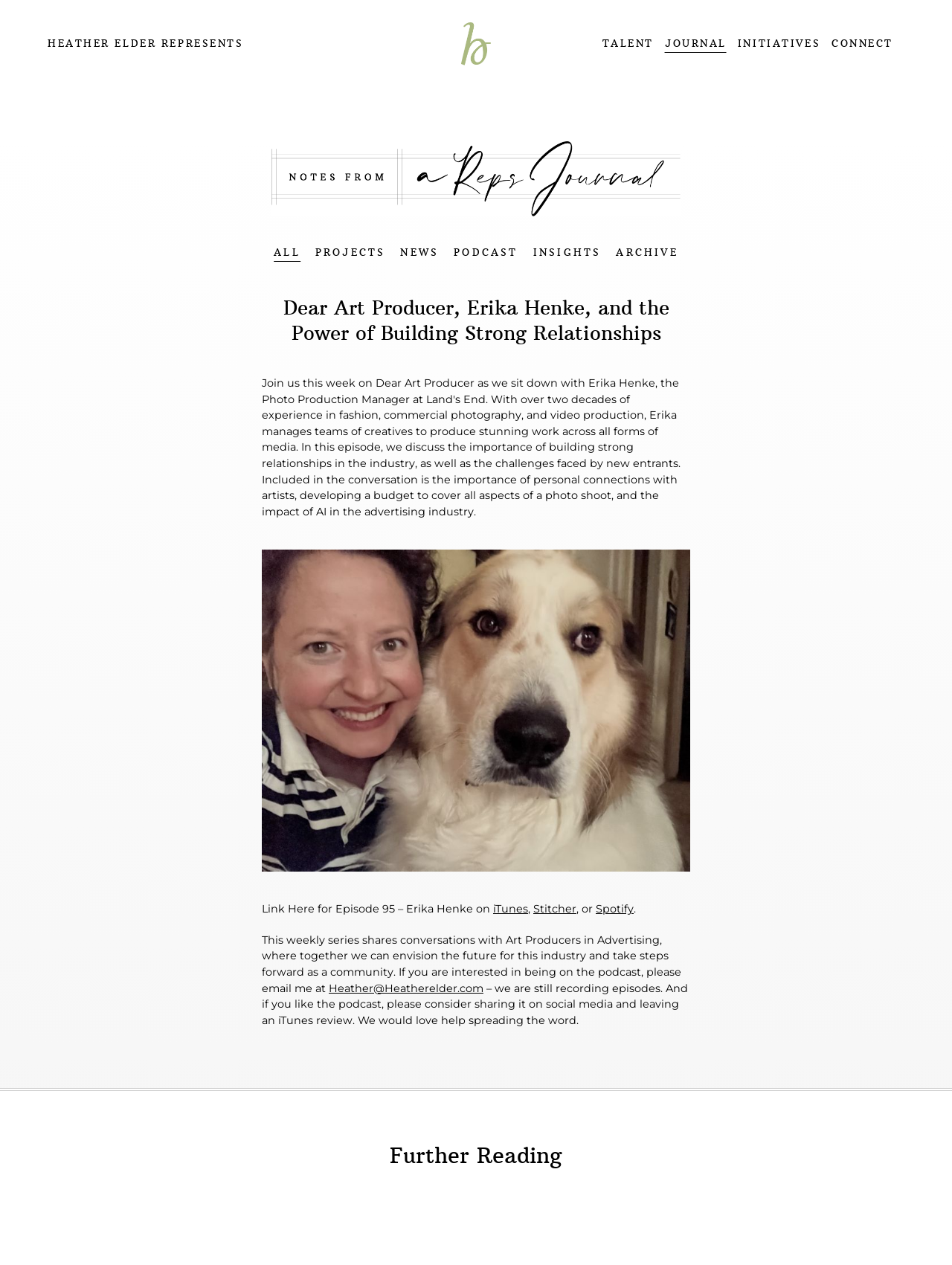Use the details in the image to answer the question thoroughly: 
What is the name of the podcast?

I found the answer by looking at the heading element 'Dear Art Producer, Erika Henke, and the Power of Building Strong Relationships' which suggests that 'Dear Art Producer' is the name of the podcast.